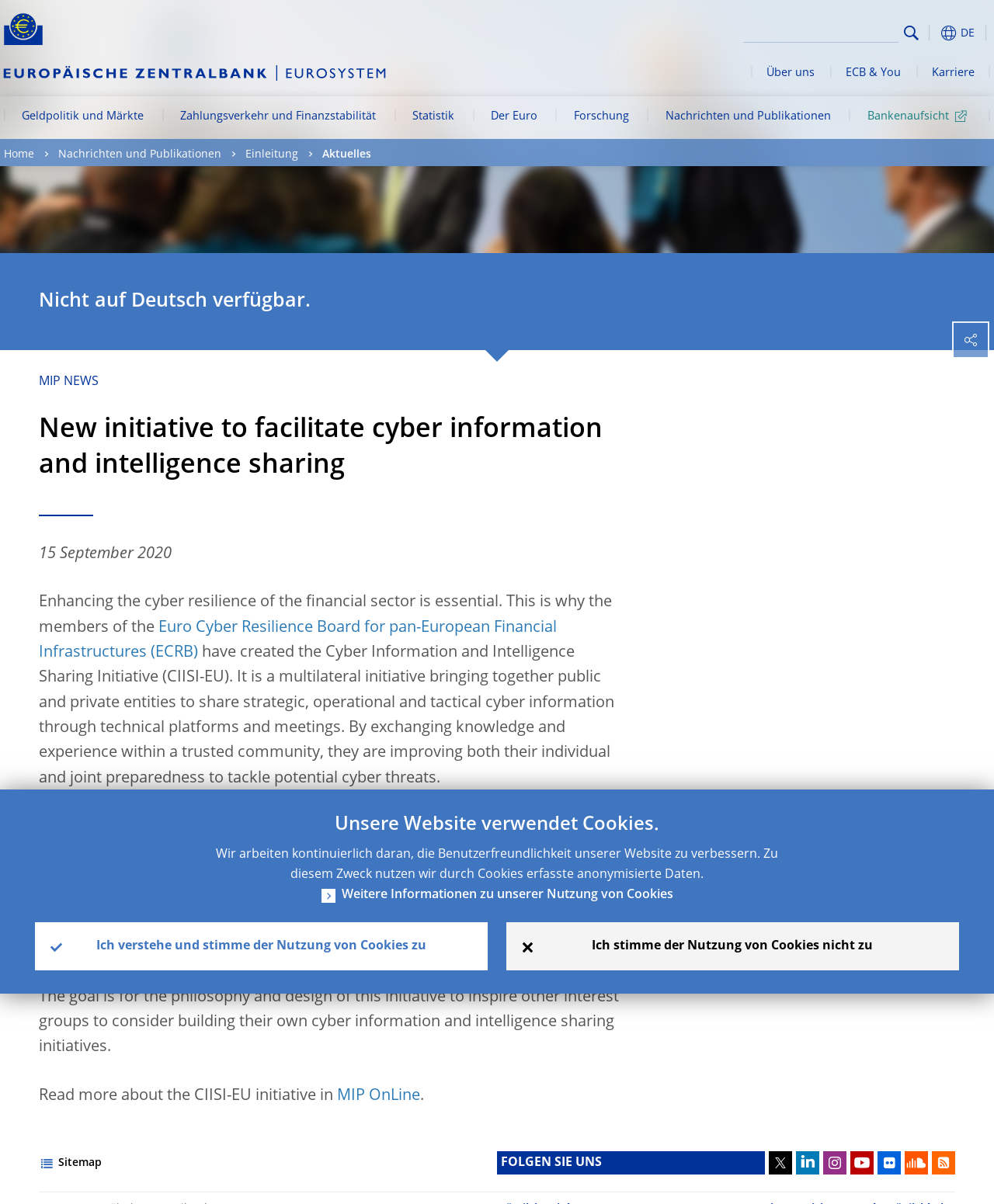Use the information in the screenshot to answer the question comprehensively: What is the name of the initiative to facilitate cyber information and intelligence sharing?

The webpage mentions that the members of the Euro Cyber Resilience Board for pan-European Financial Infrastructures (ECRB) have created the Cyber Information and Intelligence Sharing Initiative (CIISI-EU) to facilitate cyber information and intelligence sharing among public and private entities.